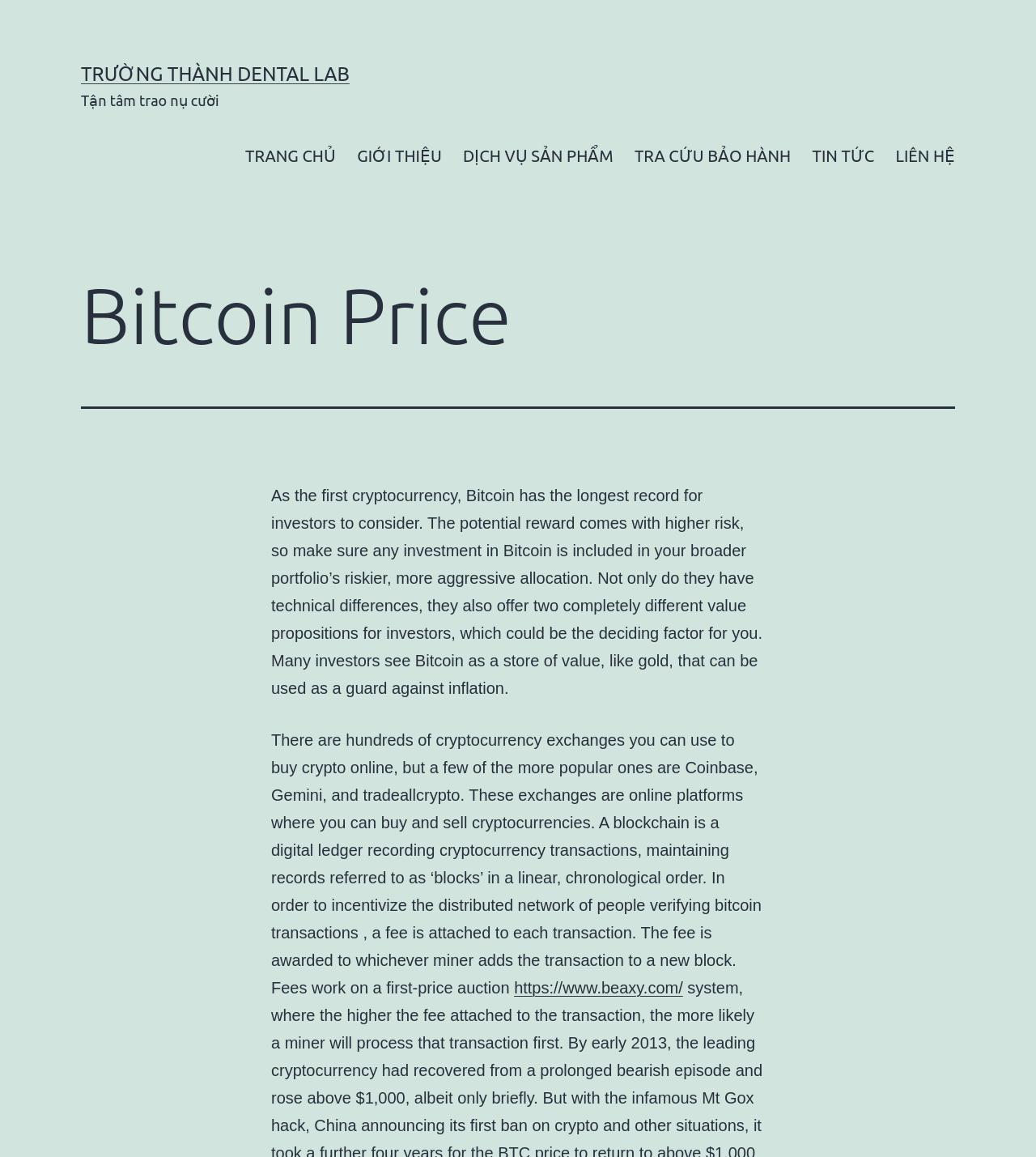Answer the question below with a single word or a brief phrase: 
What is the name of one of the popular cryptocurrency exchanges?

Coinbase